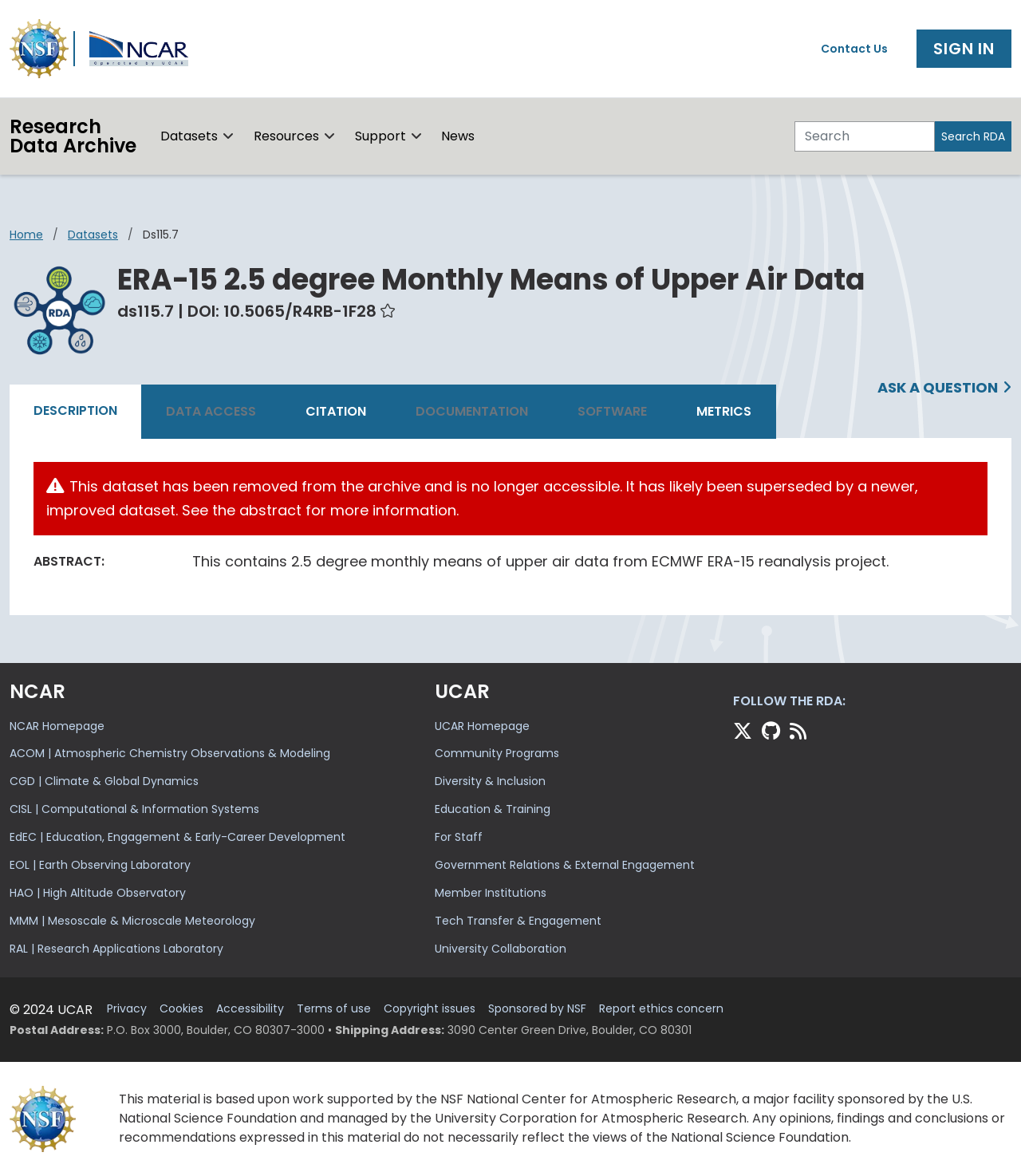Find the bounding box coordinates of the UI element according to this description: "Member Institutions".

[0.426, 0.748, 0.548, 0.771]